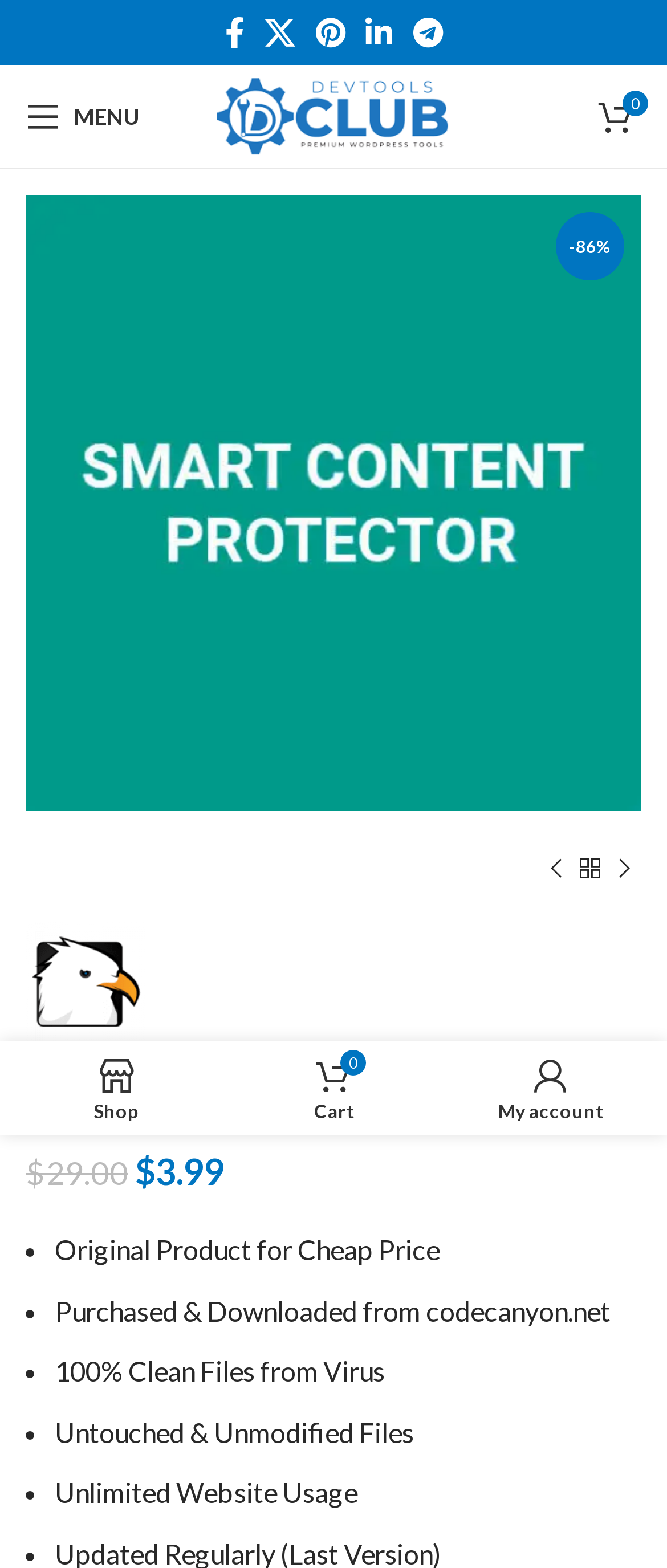Determine the bounding box coordinates of the element that should be clicked to execute the following command: "Visit Facebook page".

[0.322, 0.004, 0.381, 0.037]